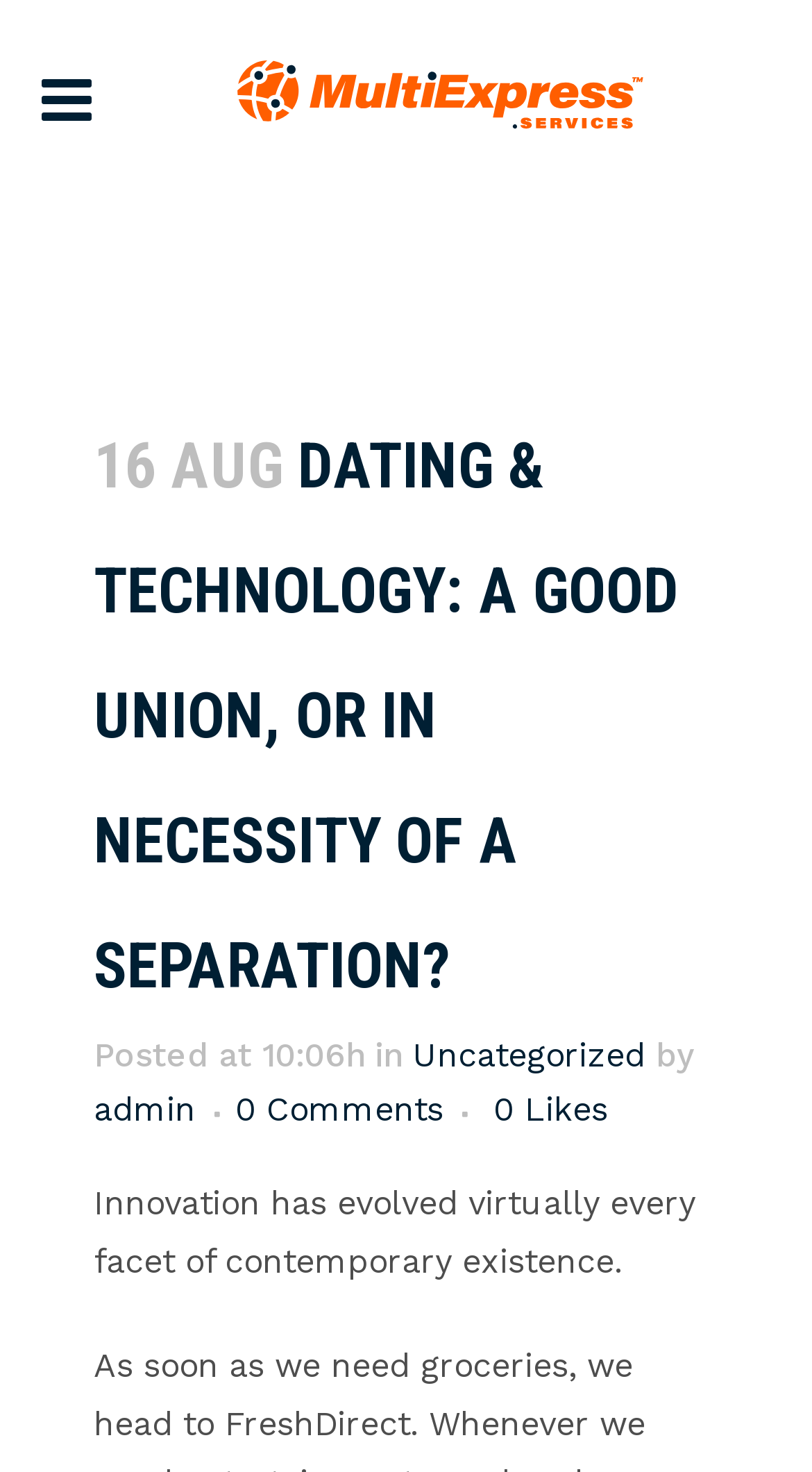Respond with a single word or short phrase to the following question: 
What is the logo of this website?

Logo